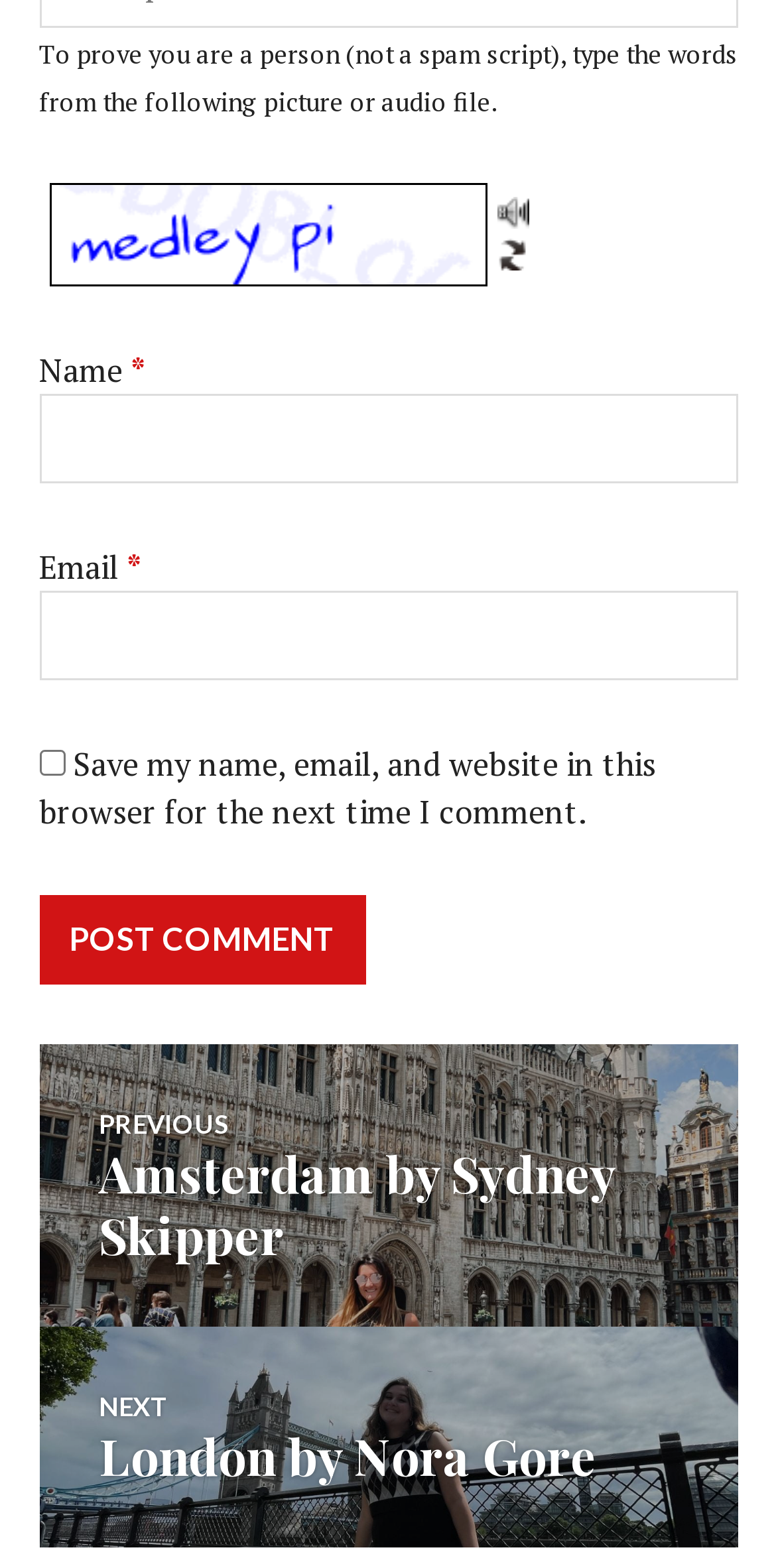What is the function of the 'Save my name, email, and website' checkbox?
Give a detailed explanation using the information visible in the image.

The checkbox is labeled 'Save my name, email, and website in this browser for the next time I comment.' This implies that checking the box will store the user's name, email, and website in the browser, allowing them to automatically fill in these fields when commenting in the future.